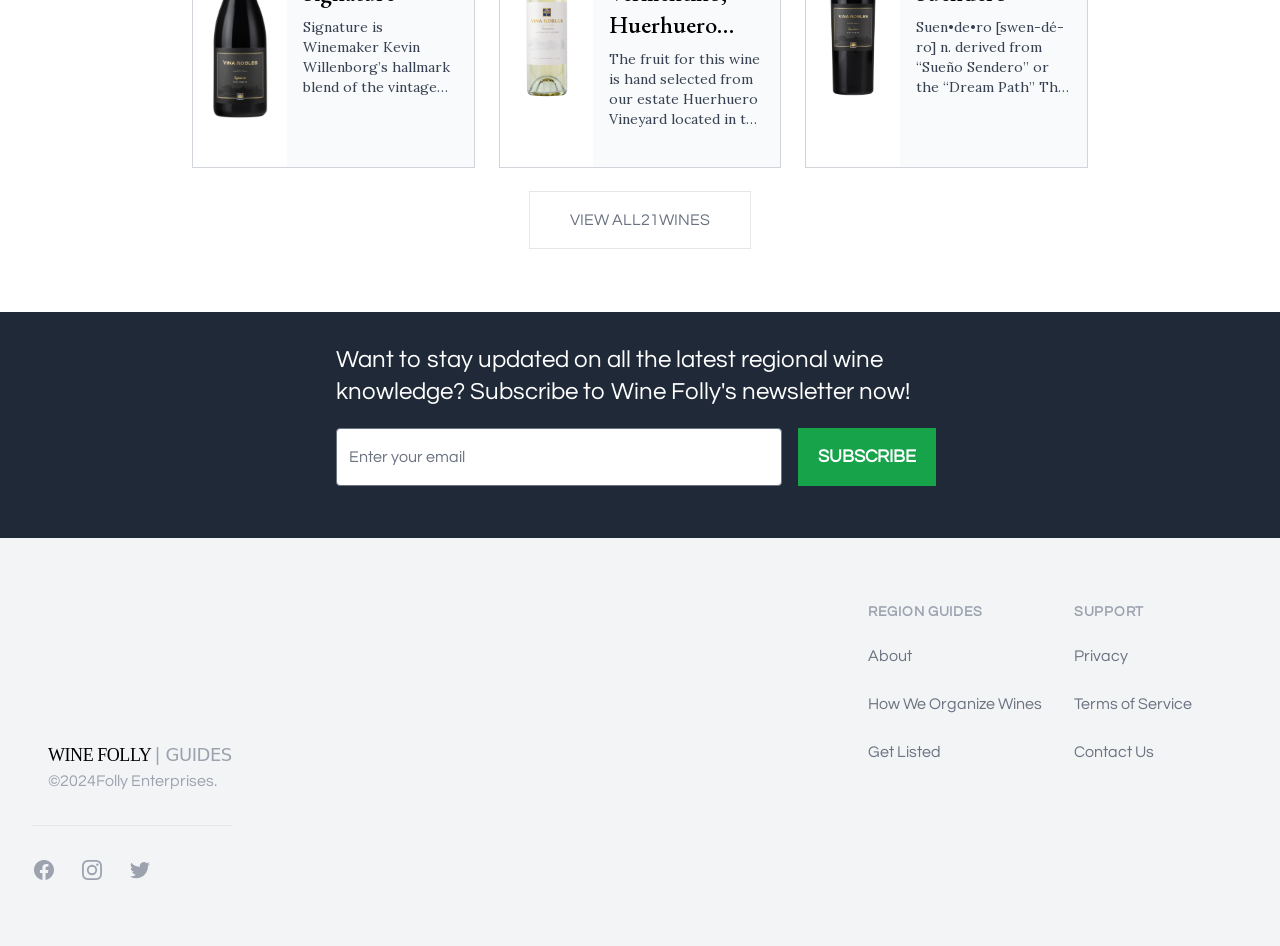Using the image as a reference, answer the following question in as much detail as possible:
What social media platforms are linked?

The links to social media platforms are located at the bottom of the webpage, with Facebook, Instagram, and Twitter icons, indicating that Wine Folly has a presence on these platforms.